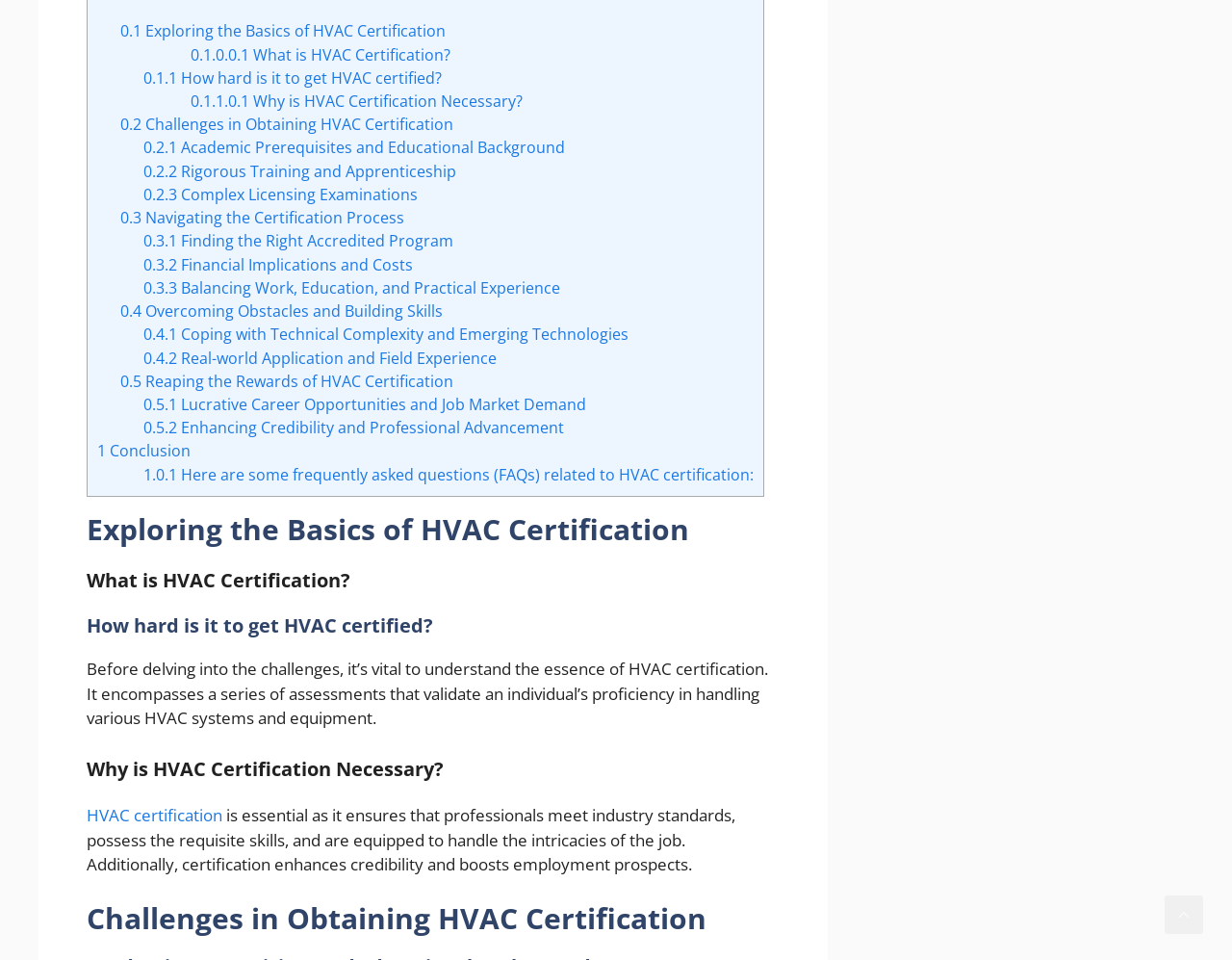Provide the bounding box coordinates of the section that needs to be clicked to accomplish the following instruction: "Scroll back to top."

[0.945, 0.933, 0.977, 0.973]